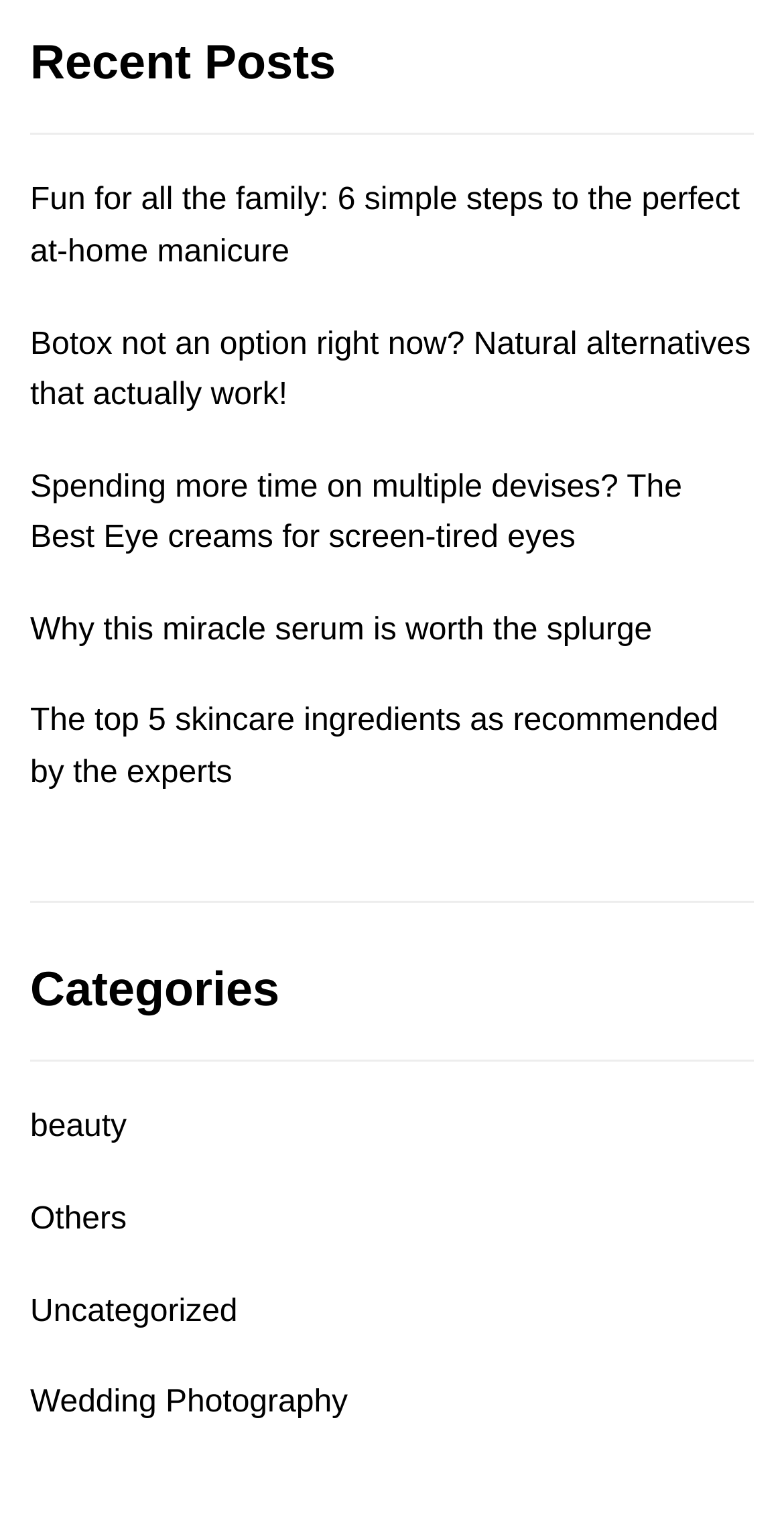Determine the bounding box coordinates of the clickable region to execute the instruction: "View posts about Wedding Photography". The coordinates should be four float numbers between 0 and 1, denoted as [left, top, right, bottom].

[0.038, 0.91, 0.444, 0.944]